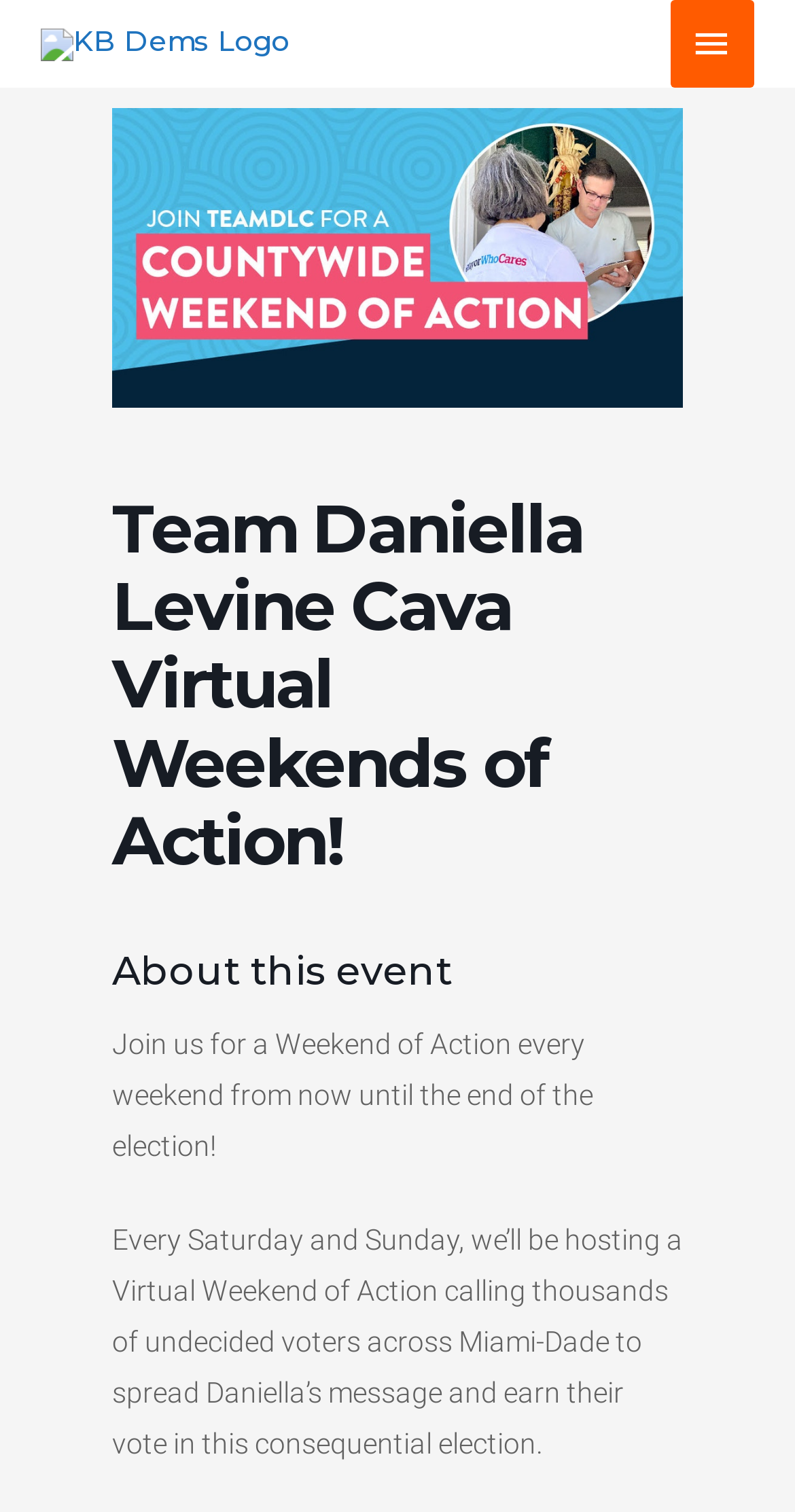Provide a one-word or short-phrase answer to the question:
How often will the Virtual Weekend of Action be hosted?

Every Saturday and Sunday